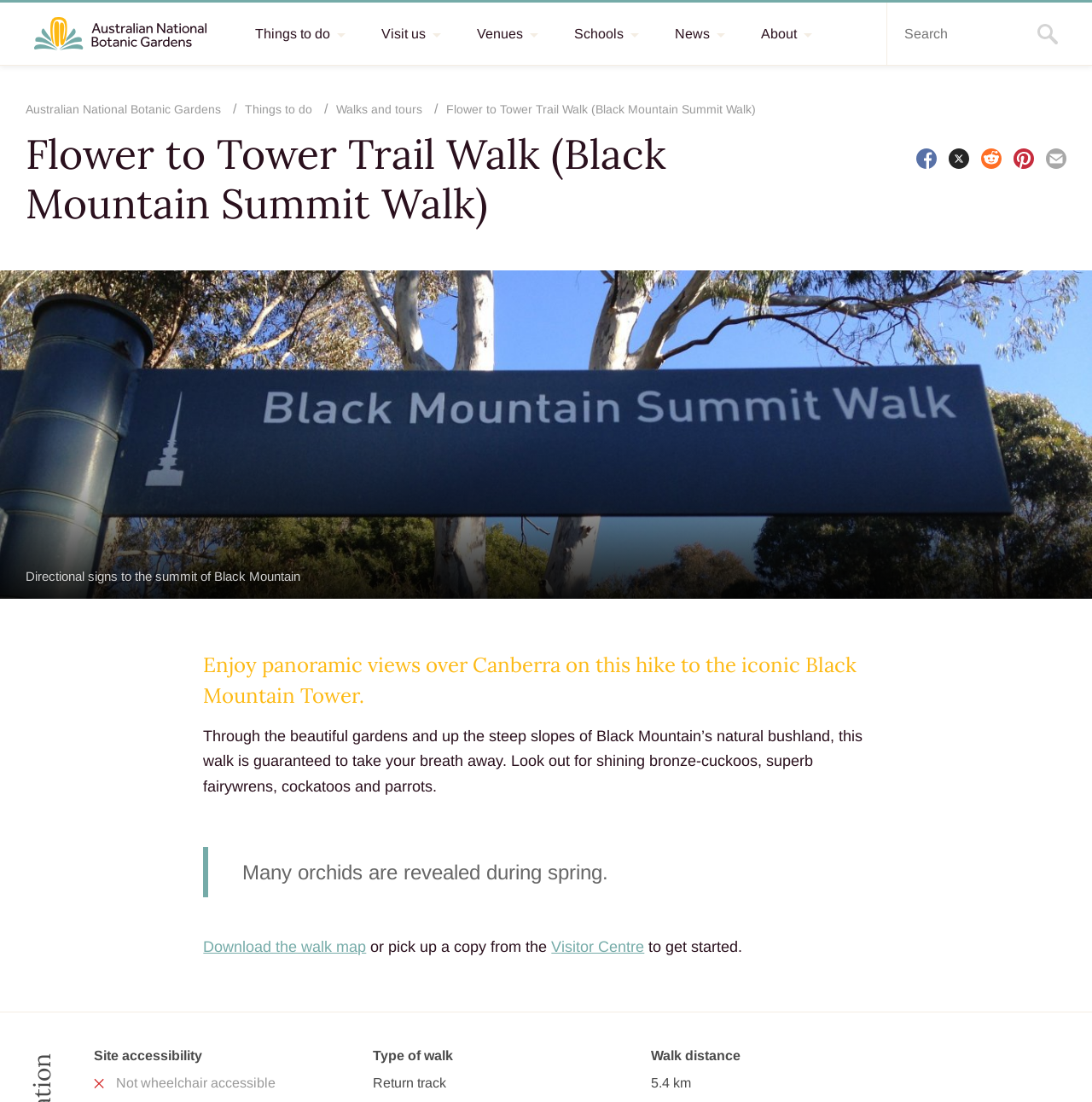For the given element description Download the walk map, determine the bounding box coordinates of the UI element. The coordinates should follow the format (top-left x, top-left y, bottom-right x, bottom-right y) and be within the range of 0 to 1.

[0.186, 0.852, 0.335, 0.867]